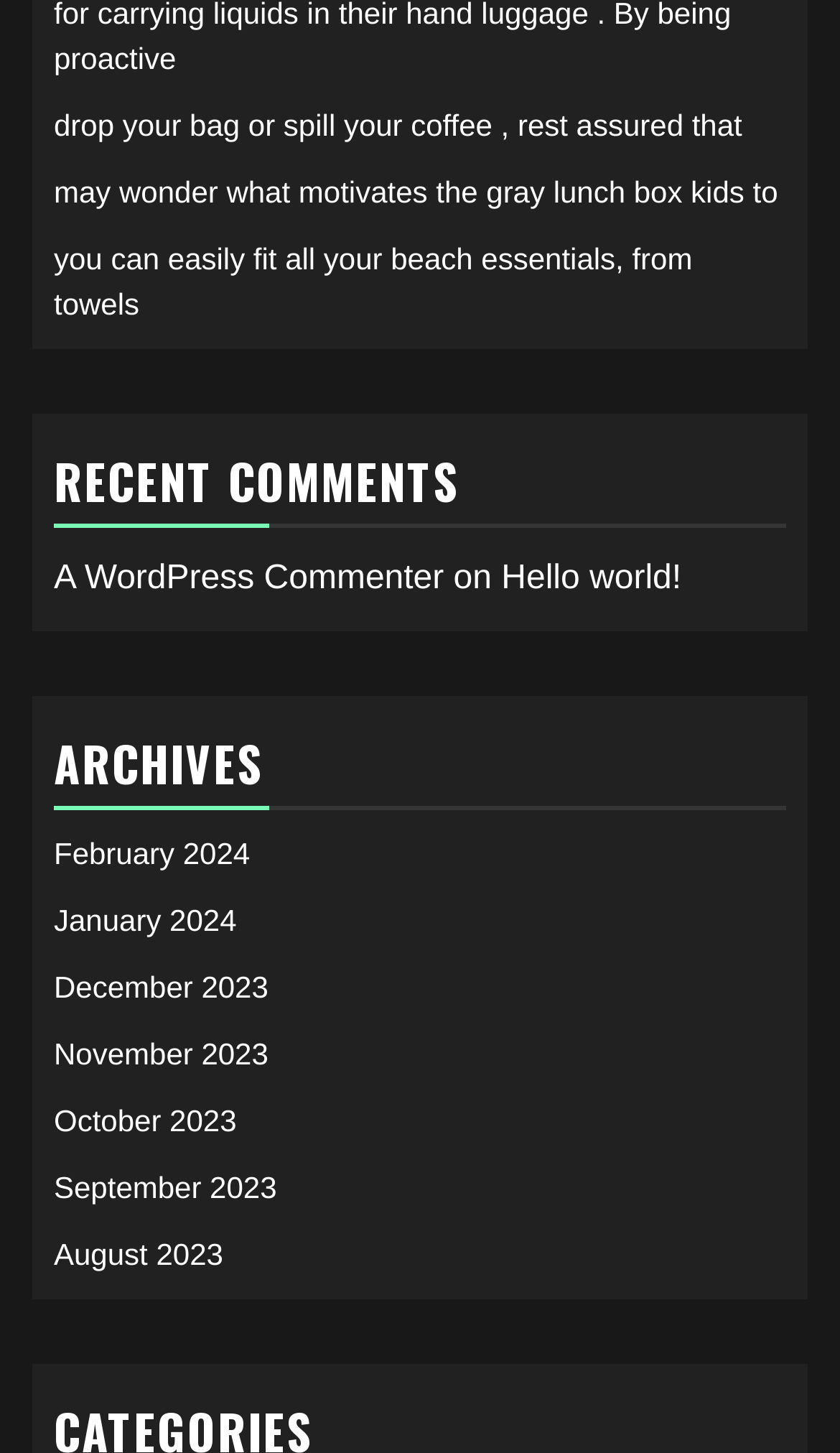Determine the bounding box coordinates of the element that should be clicked to execute the following command: "read recent comments".

[0.064, 0.299, 0.936, 0.363]